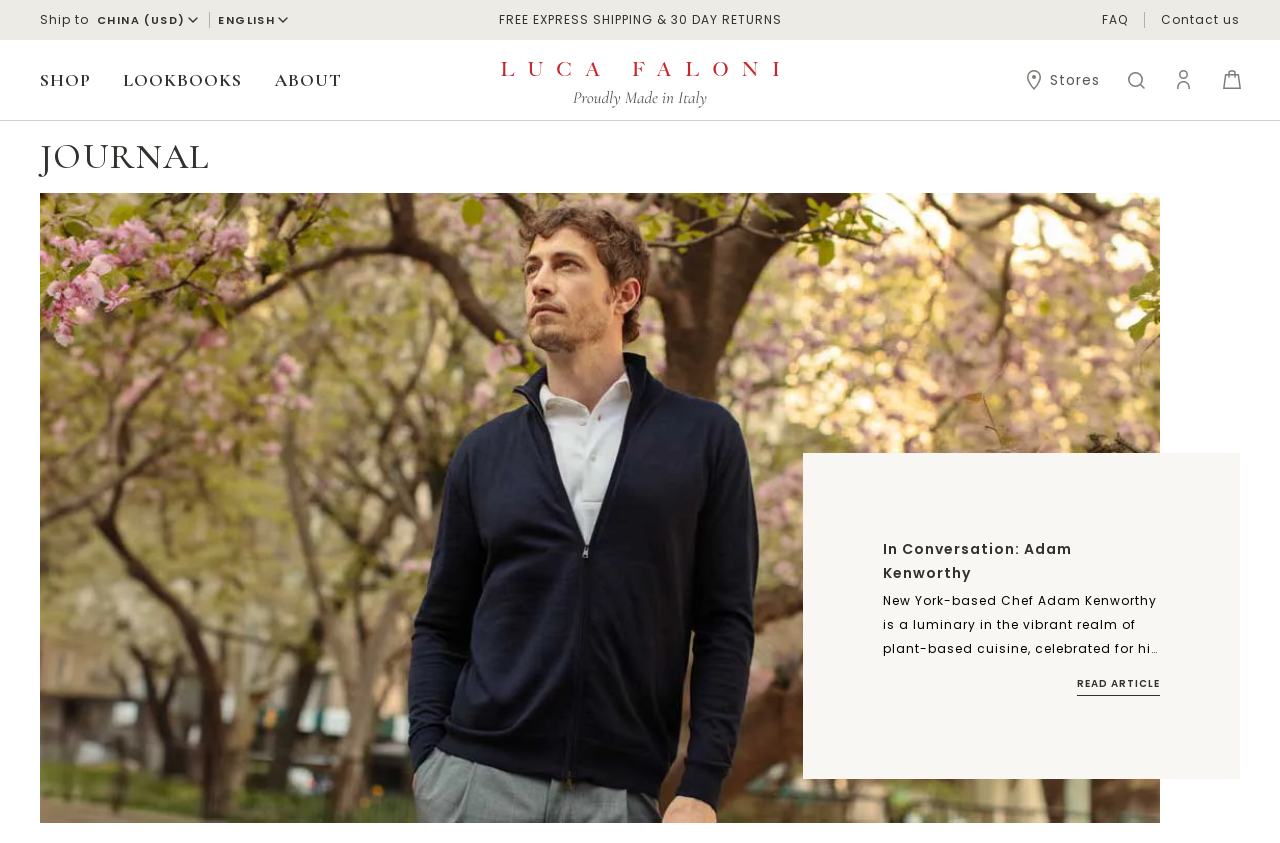Pinpoint the bounding box coordinates of the area that must be clicked to complete this instruction: "Change language".

[0.171, 0.014, 0.228, 0.033]